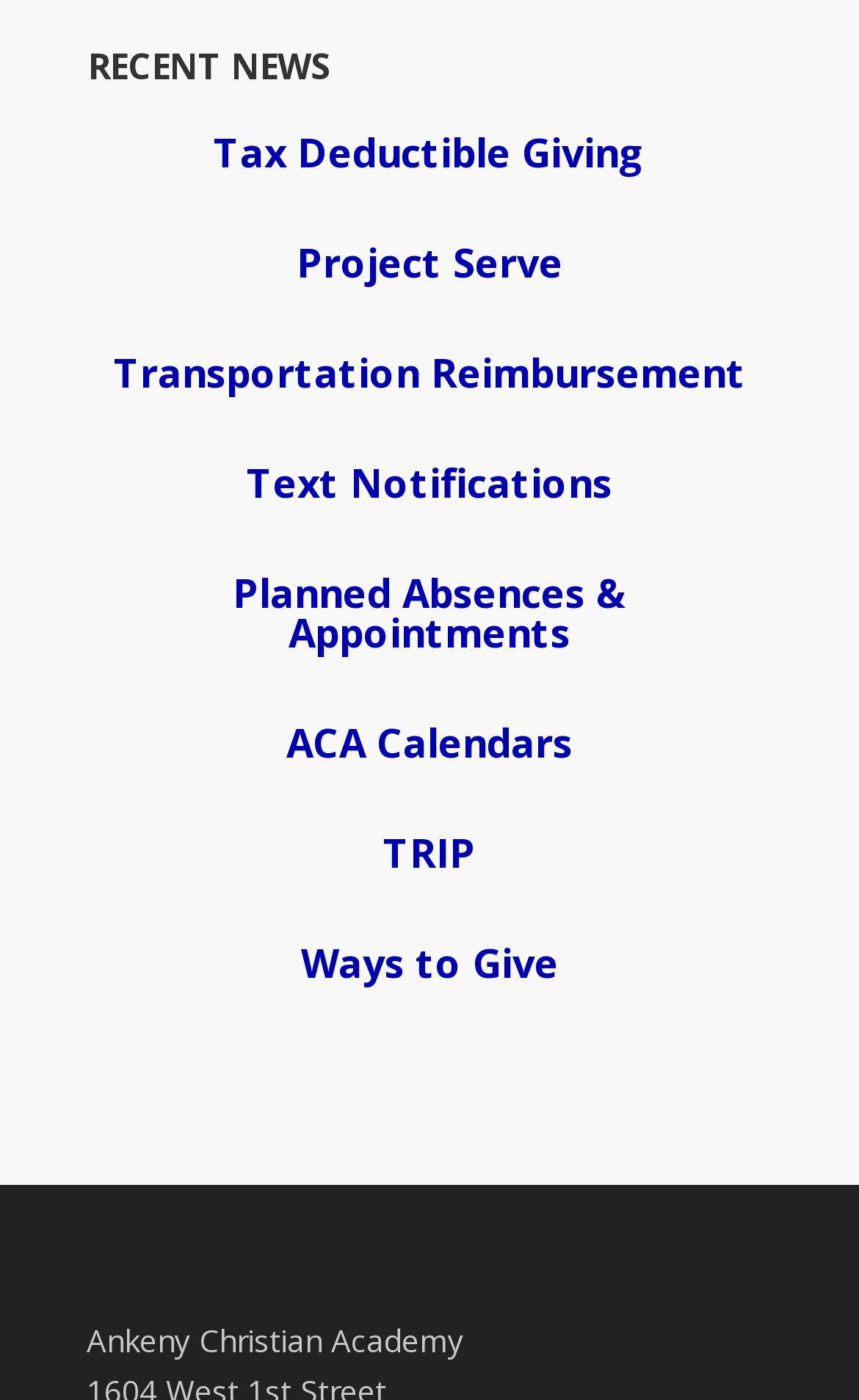Determine the bounding box coordinates of the clickable region to execute the instruction: "explore Text Notifications". The coordinates should be four float numbers between 0 and 1, denoted as [left, top, right, bottom].

[0.287, 0.326, 0.713, 0.364]